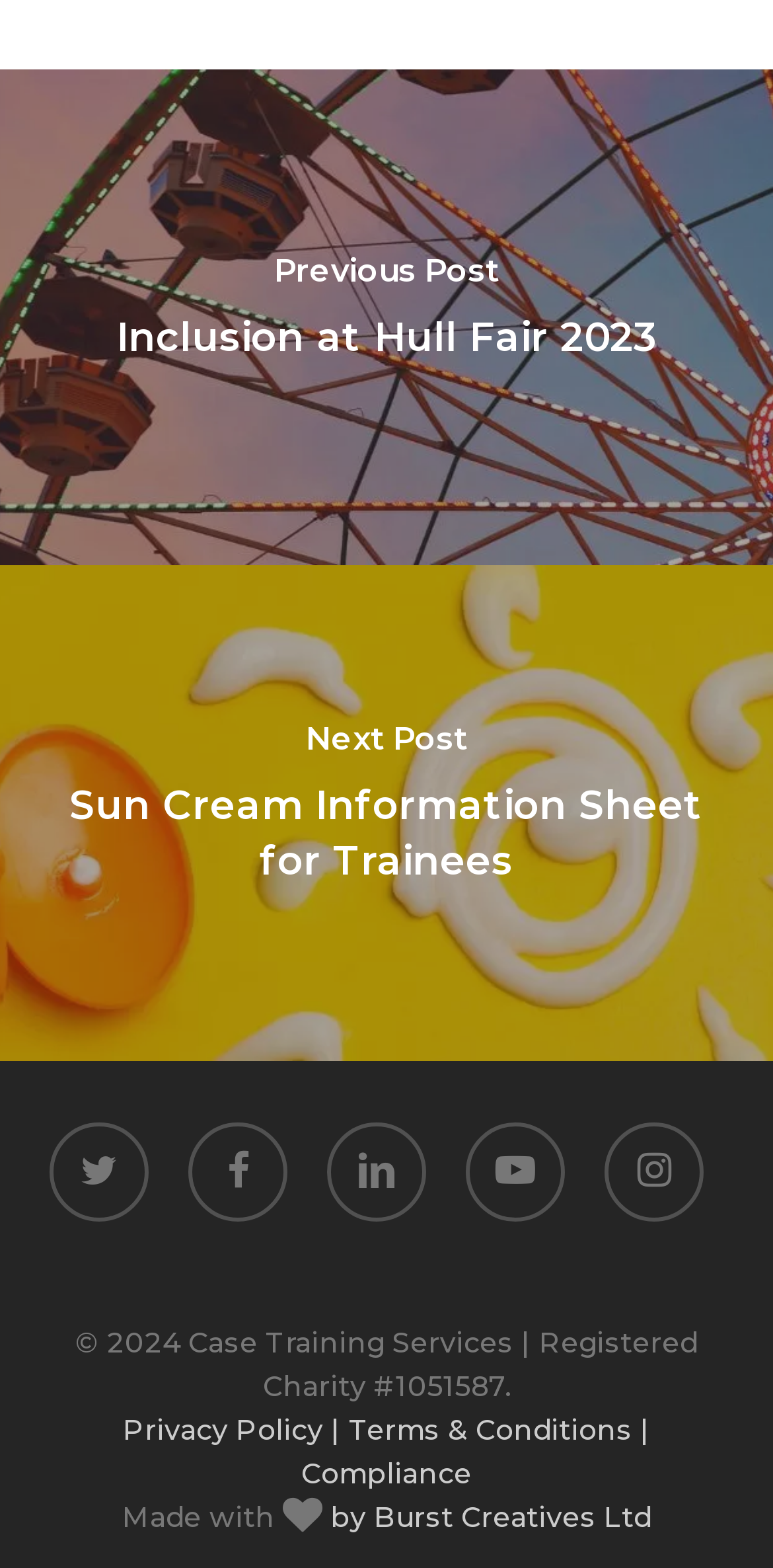Provide the bounding box coordinates of the UI element this sentence describes: "youtube".

[0.603, 0.715, 0.731, 0.778]